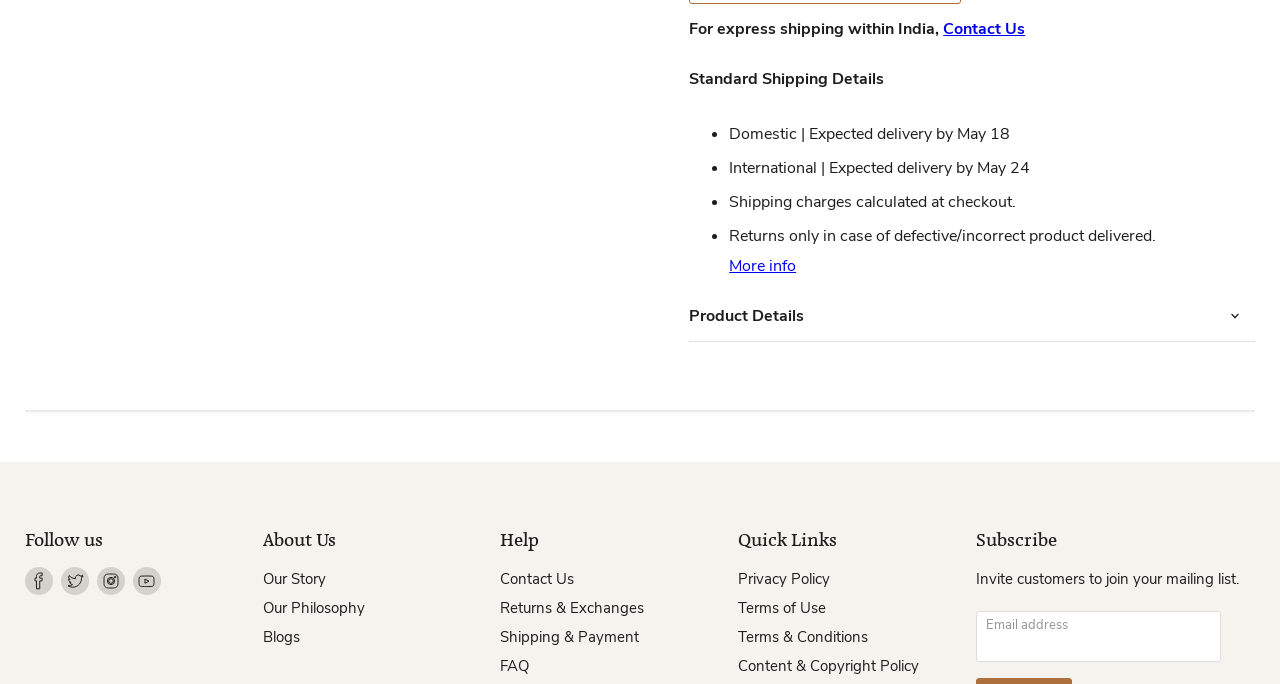From the webpage screenshot, predict the bounding box coordinates (top-left x, top-left y, bottom-right x, bottom-right y) for the UI element described here: Find us on Facebook

[0.02, 0.829, 0.041, 0.87]